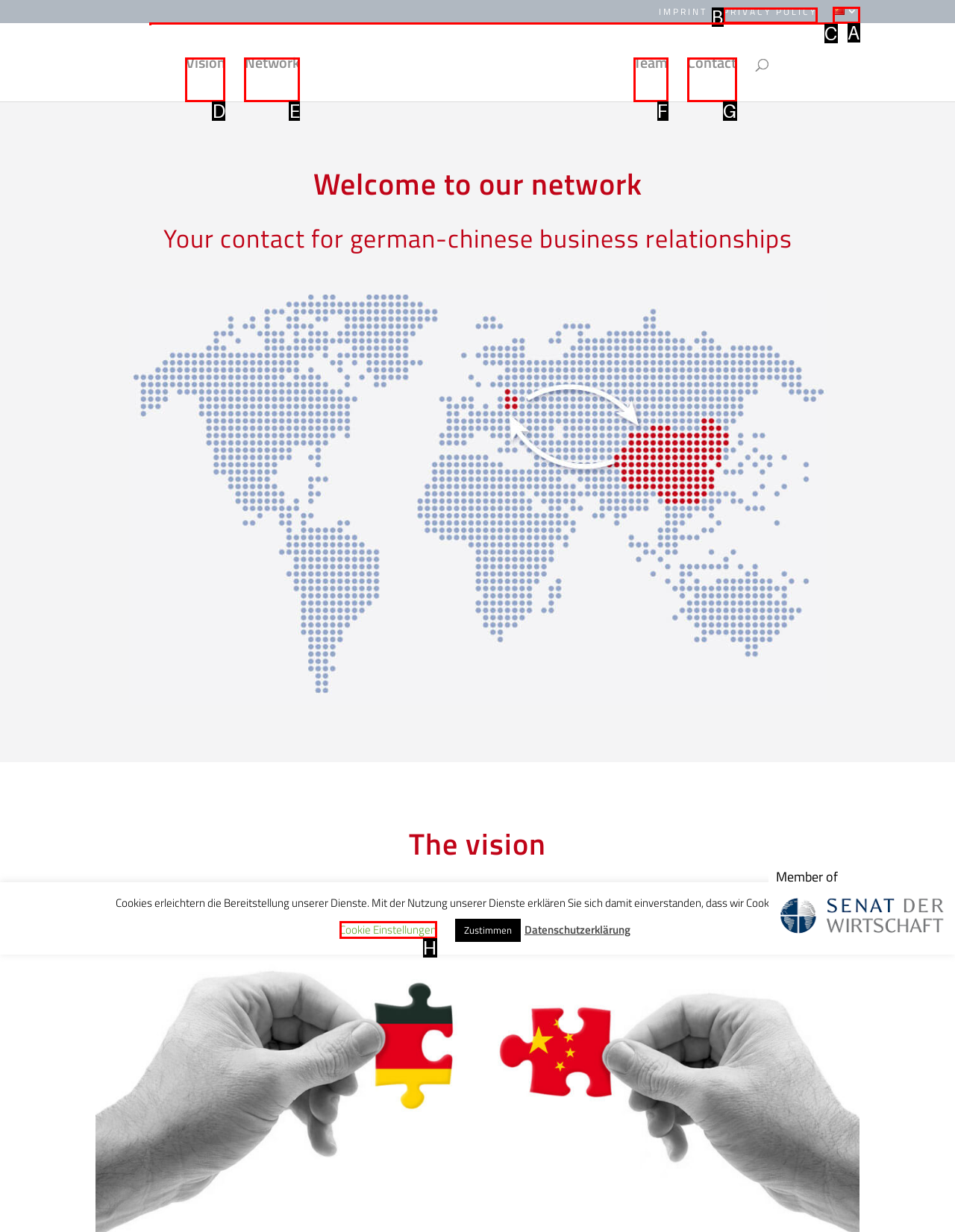Select the letter of the option that corresponds to: Cookie Einstellungen
Provide the letter from the given options.

H